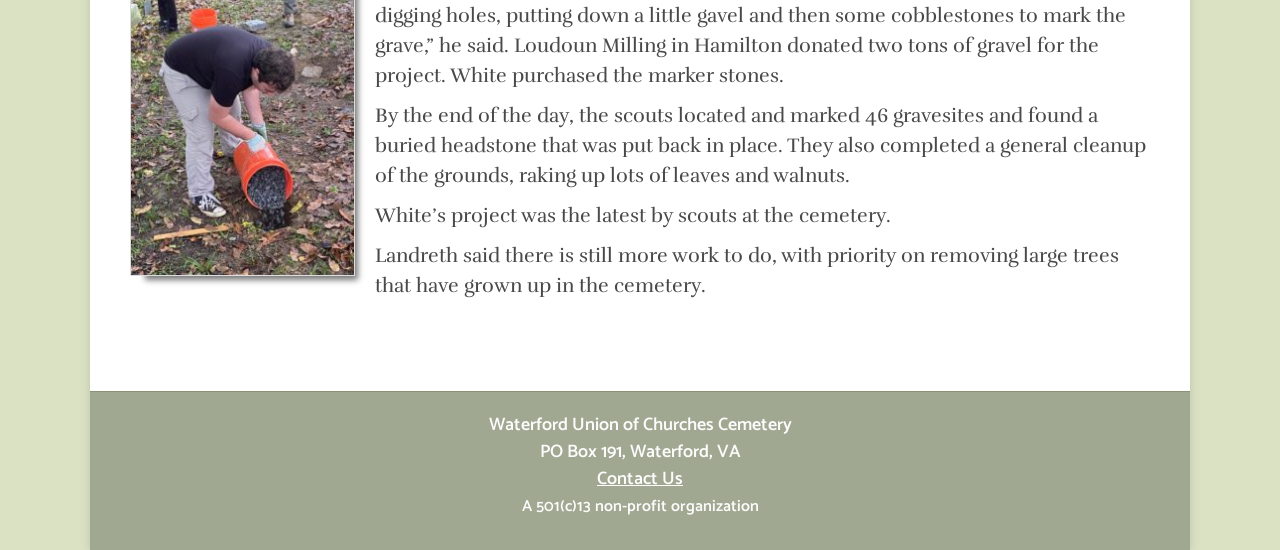What is the contact information?
Based on the image, provide a one-word or brief-phrase response.

PO Box 191, Waterford, VA